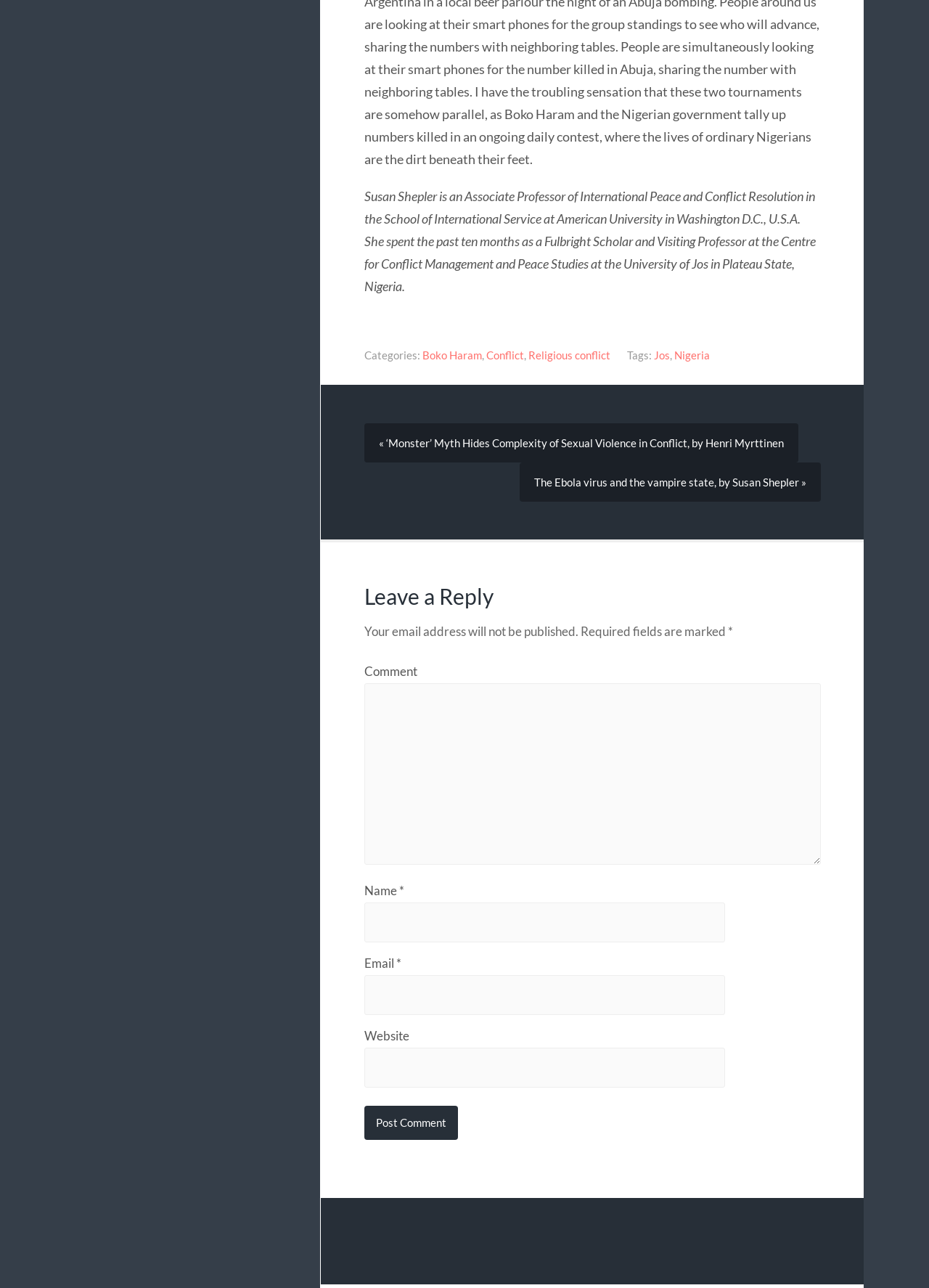Identify the bounding box coordinates of the clickable region necessary to fulfill the following instruction: "Click on the 'Post Comment' button". The bounding box coordinates should be four float numbers between 0 and 1, i.e., [left, top, right, bottom].

[0.392, 0.859, 0.493, 0.885]